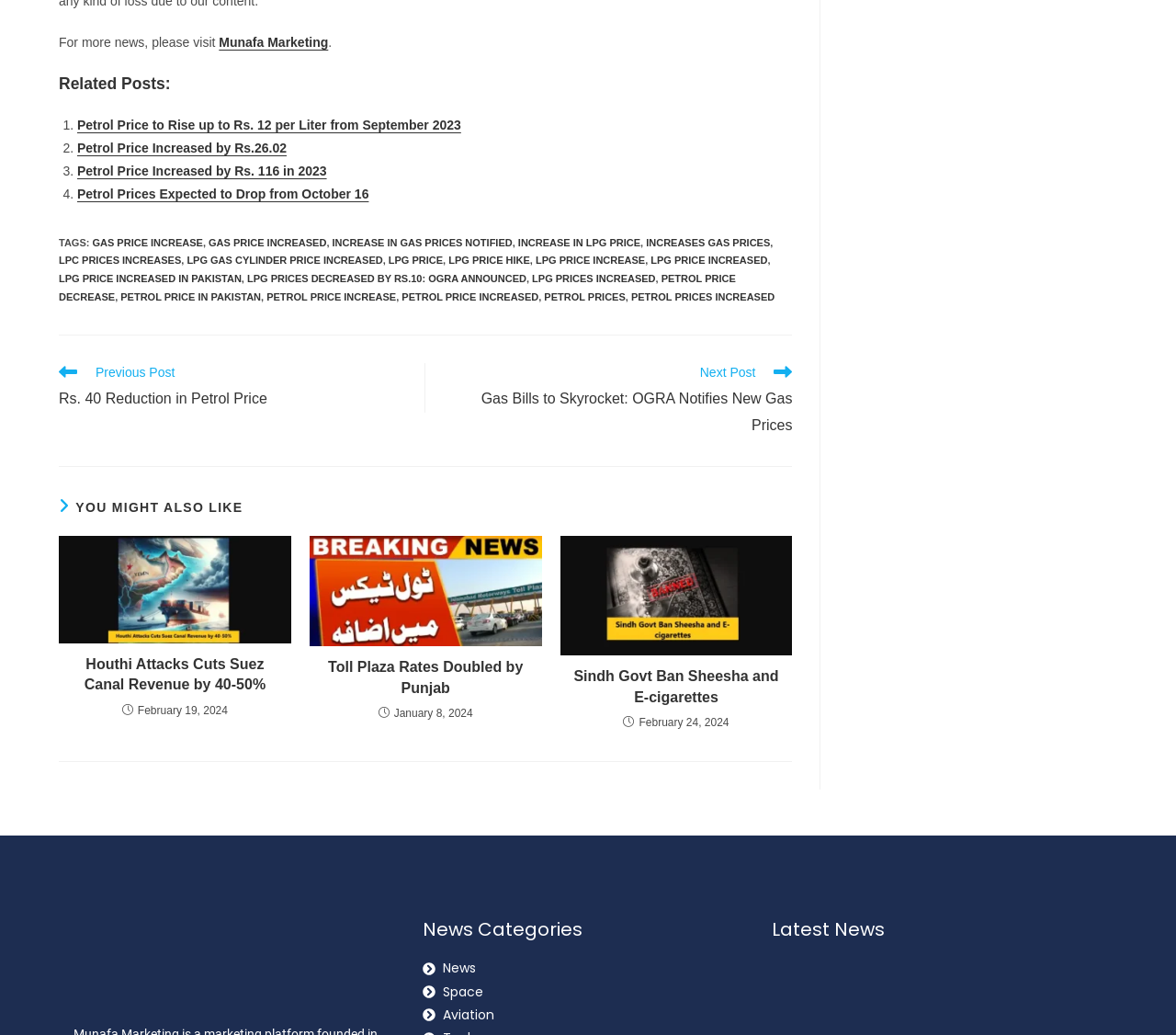Find the bounding box coordinates for the area that should be clicked to accomplish the instruction: "Click on 'Petrol Price to Rise up to Rs. 12 per Liter from September 2023'".

[0.066, 0.113, 0.392, 0.128]